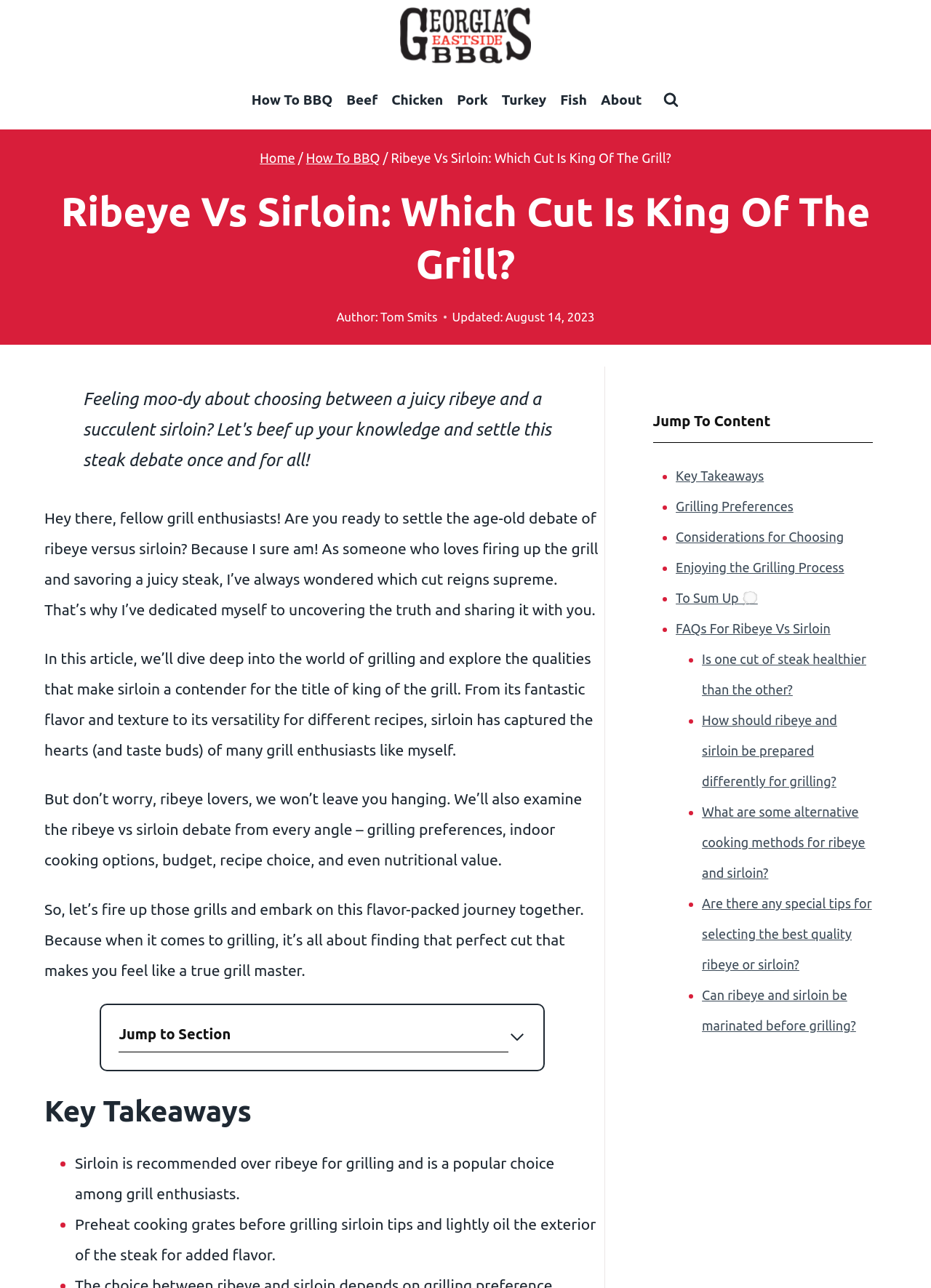Answer the question using only one word or a concise phrase: What is the topic of the article?

Ribeye vs Sirloin